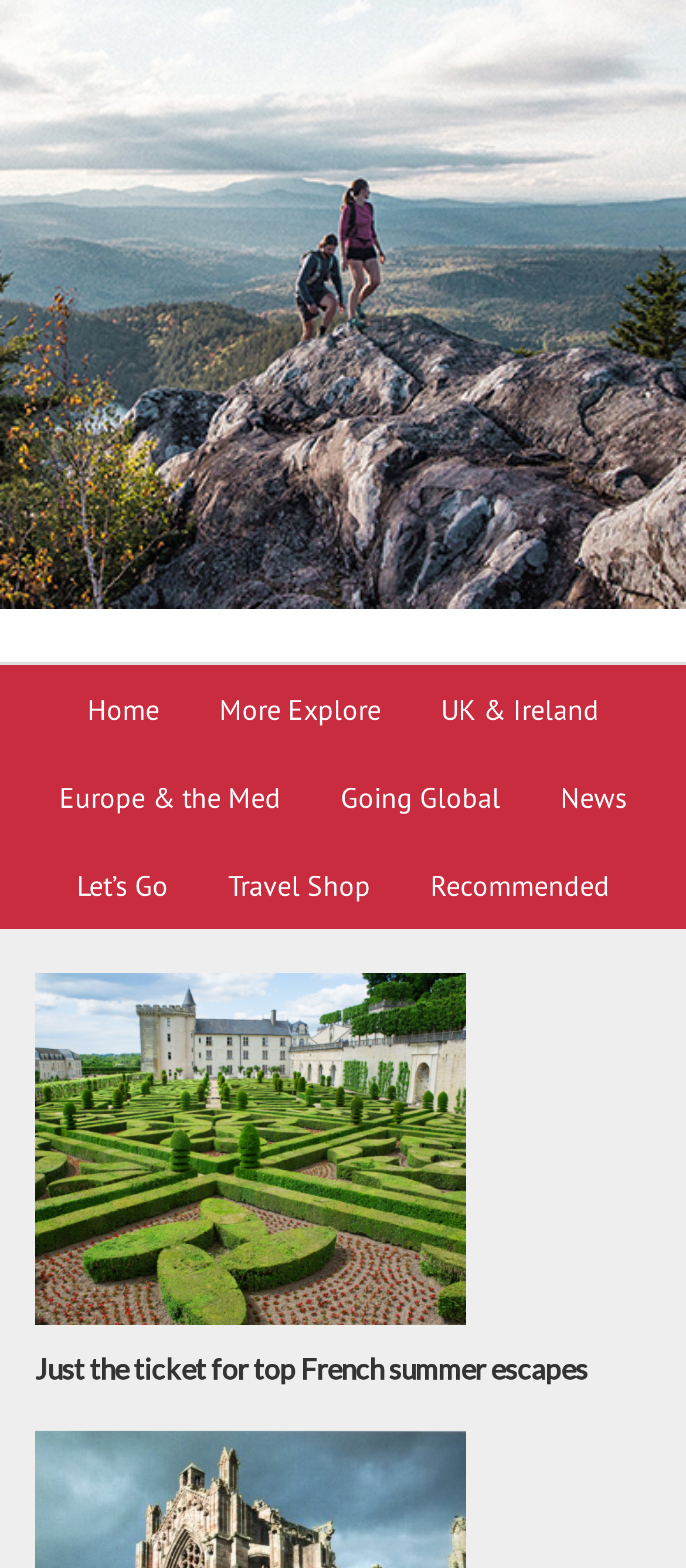Determine the coordinates of the bounding box for the clickable area needed to execute this instruction: "view news".

[0.778, 0.48, 0.953, 0.536]